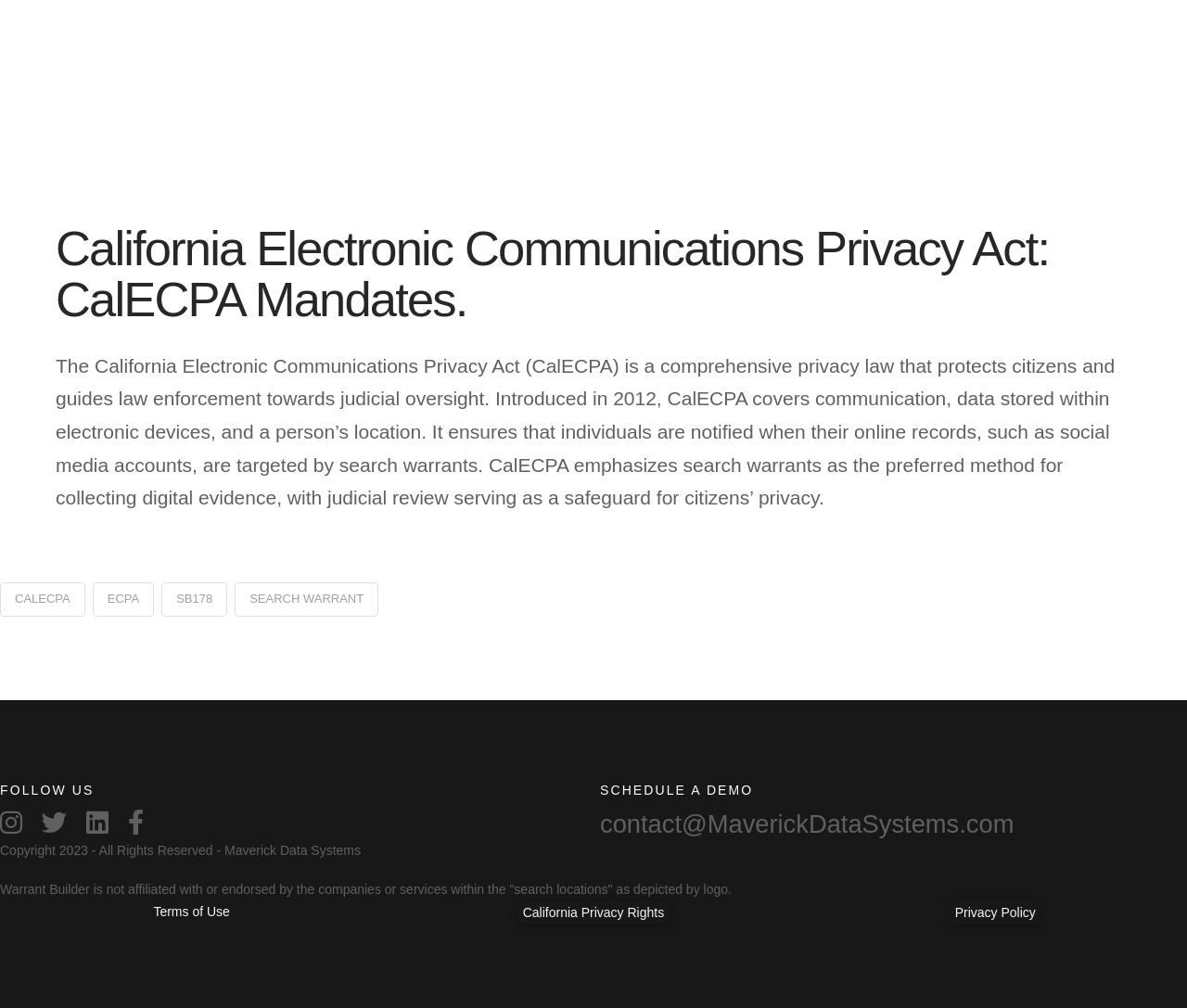Respond to the question below with a single word or phrase:
What is the name of the company that owns this website?

Maverick Data Systems